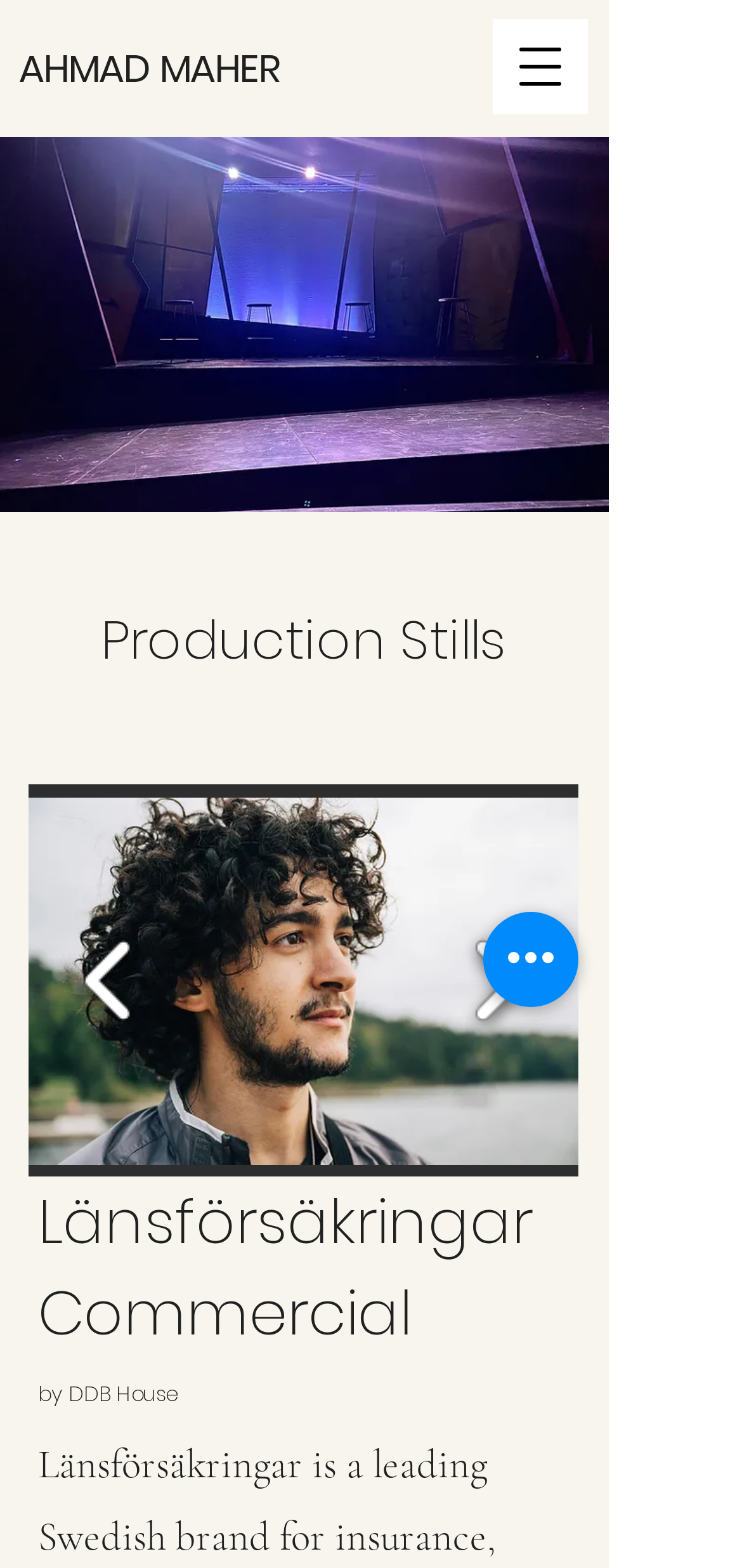Determine the bounding box coordinates of the UI element described below. Use the format (top-left x, top-left y, bottom-right x, bottom-right y) with floating point numbers between 0 and 1: AHMAD MAHER

[0.026, 0.027, 0.379, 0.061]